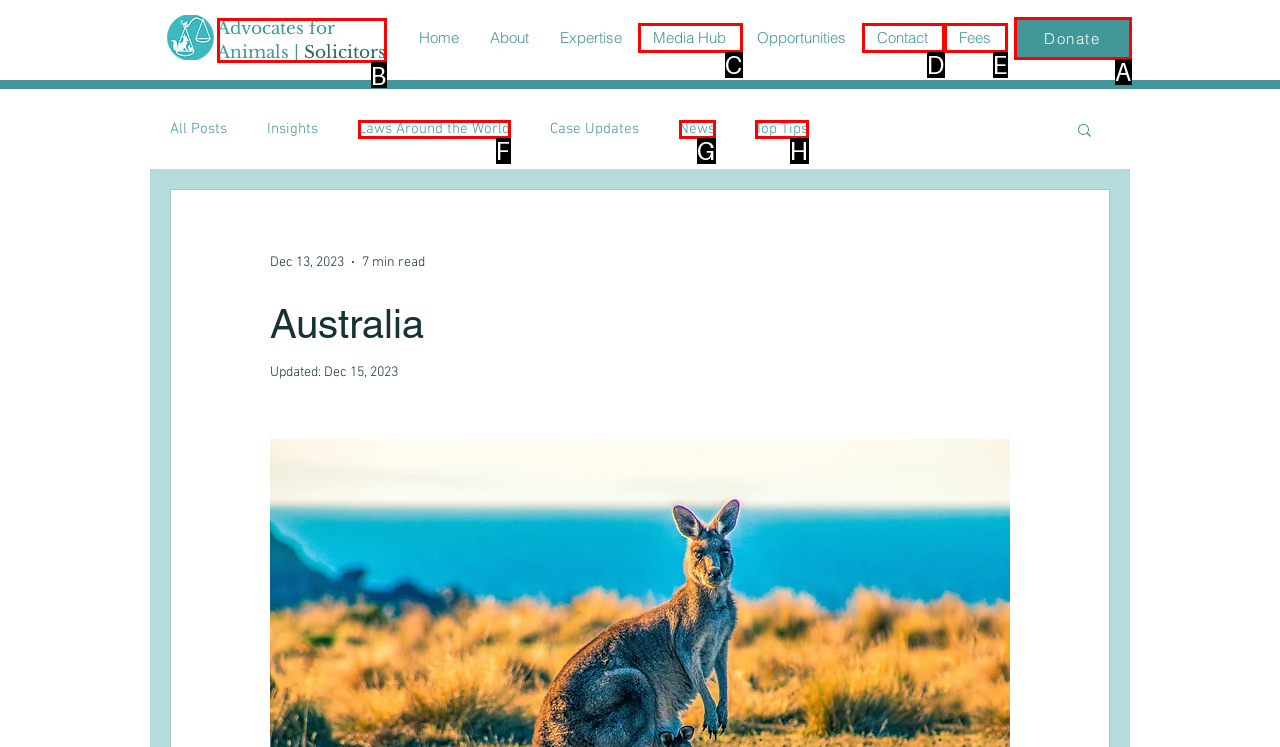Based on the description: News
Select the letter of the corresponding UI element from the choices provided.

G